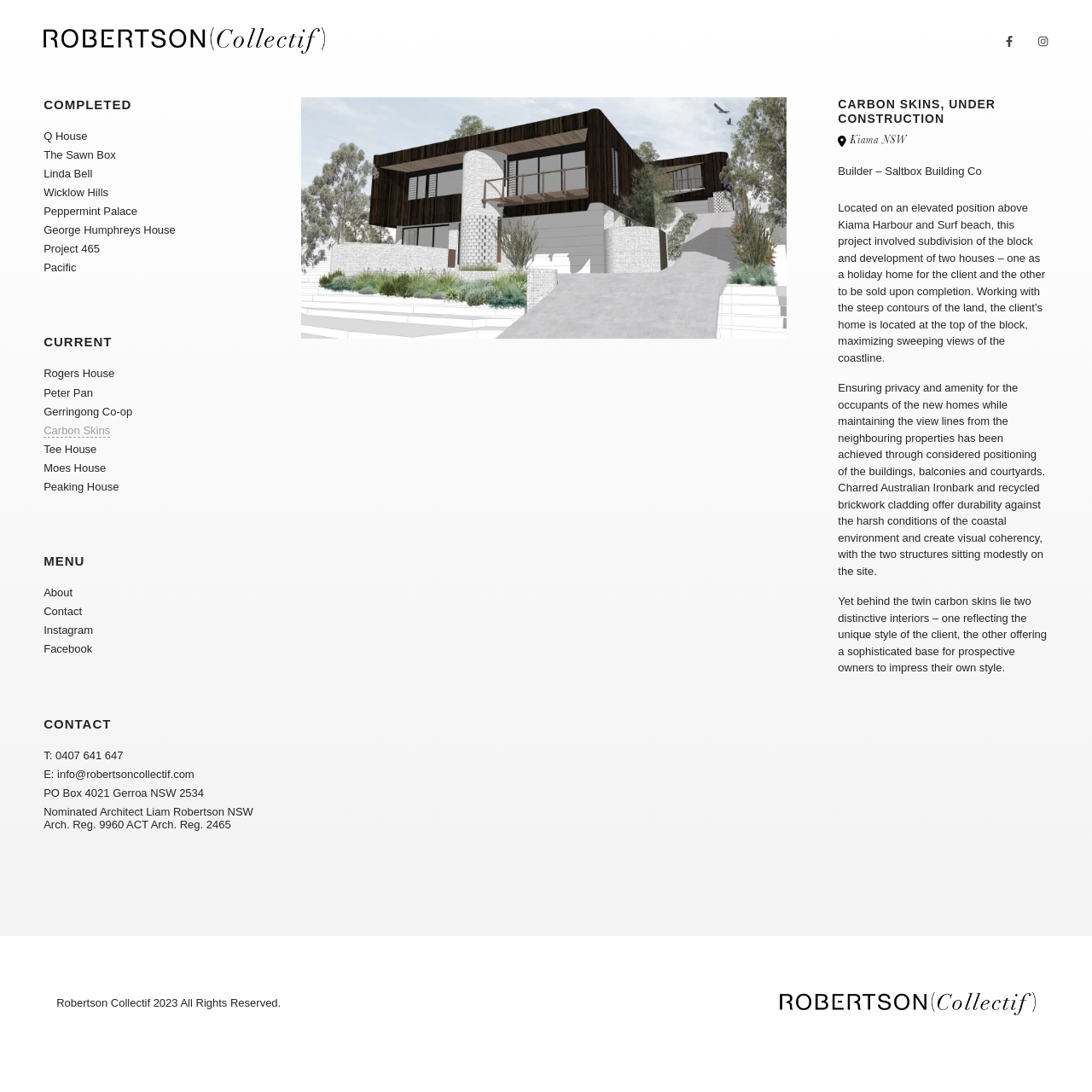How many images are there on the webpage?
Please answer the question with a detailed response using the information from the screenshot.

I counted the number of image elements on the webpage, which are the two images on the top-right corner, the image under the 'CARBON SKINS, UNDER CONSTRUCTION' heading, and the image under the project description, totaling 4 images.